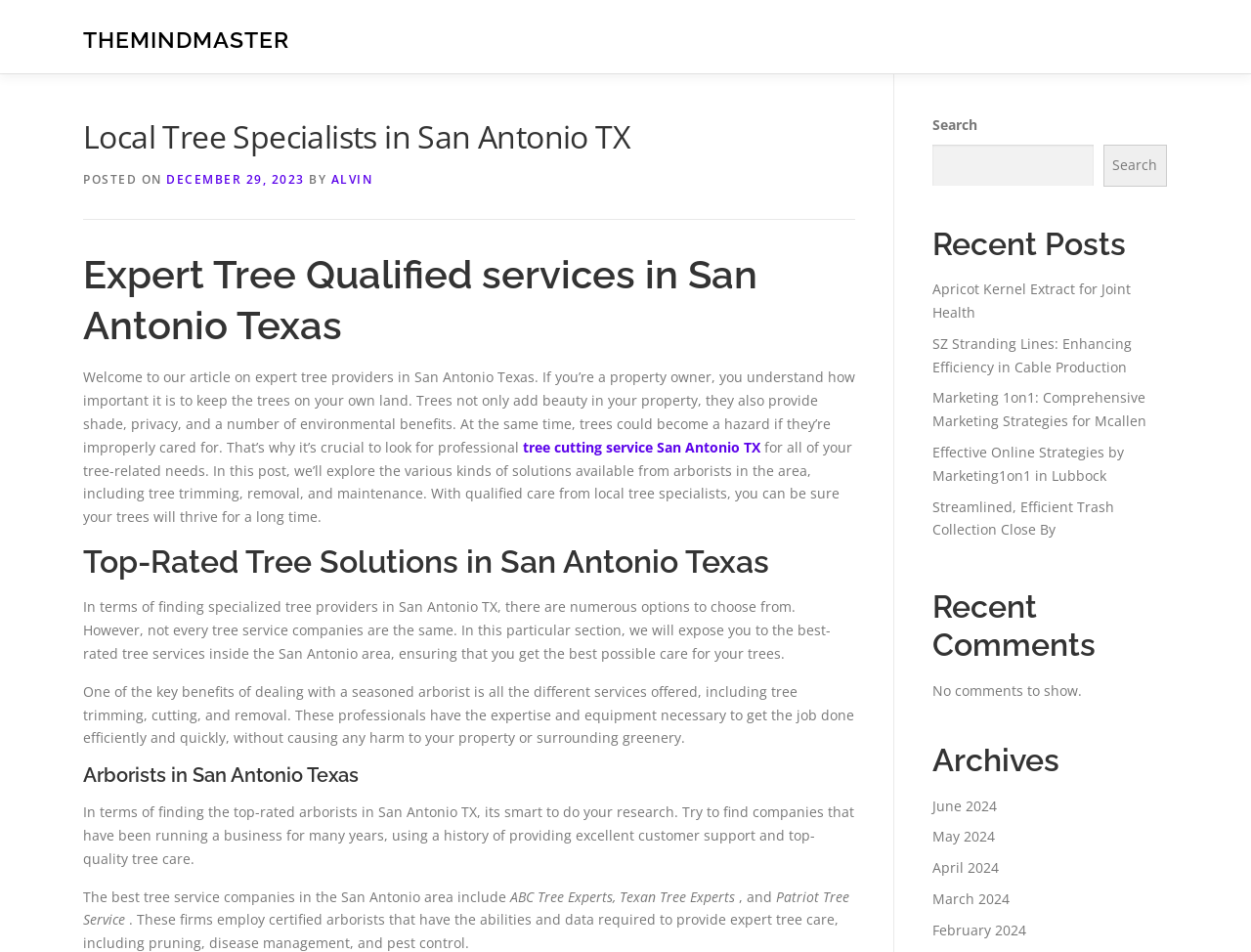Provide the bounding box coordinates of the area you need to click to execute the following instruction: "Click on the THEMINDMASTER link".

[0.066, 0.028, 0.231, 0.055]